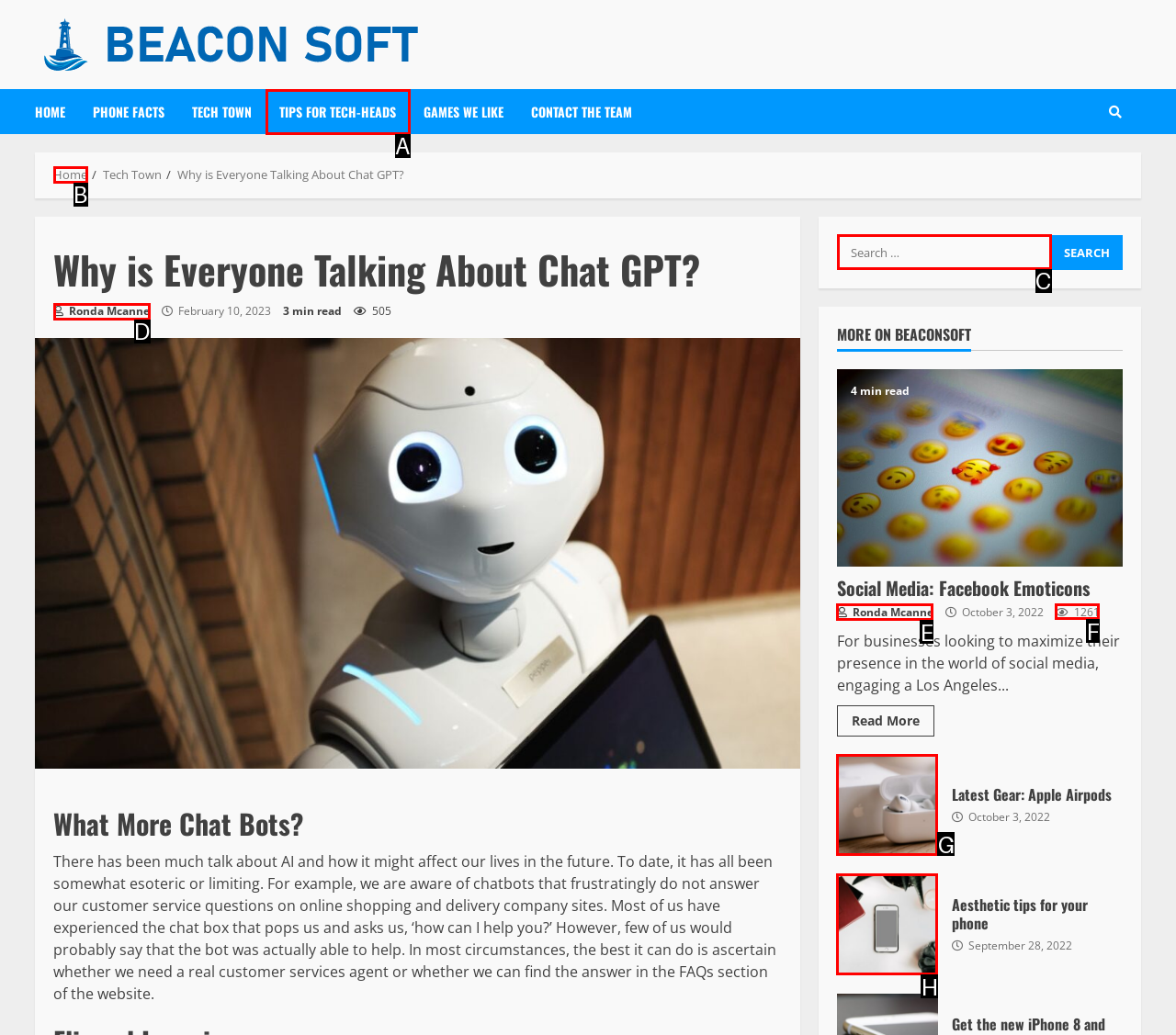Find the option you need to click to complete the following instruction: Search for something
Answer with the corresponding letter from the choices given directly.

C